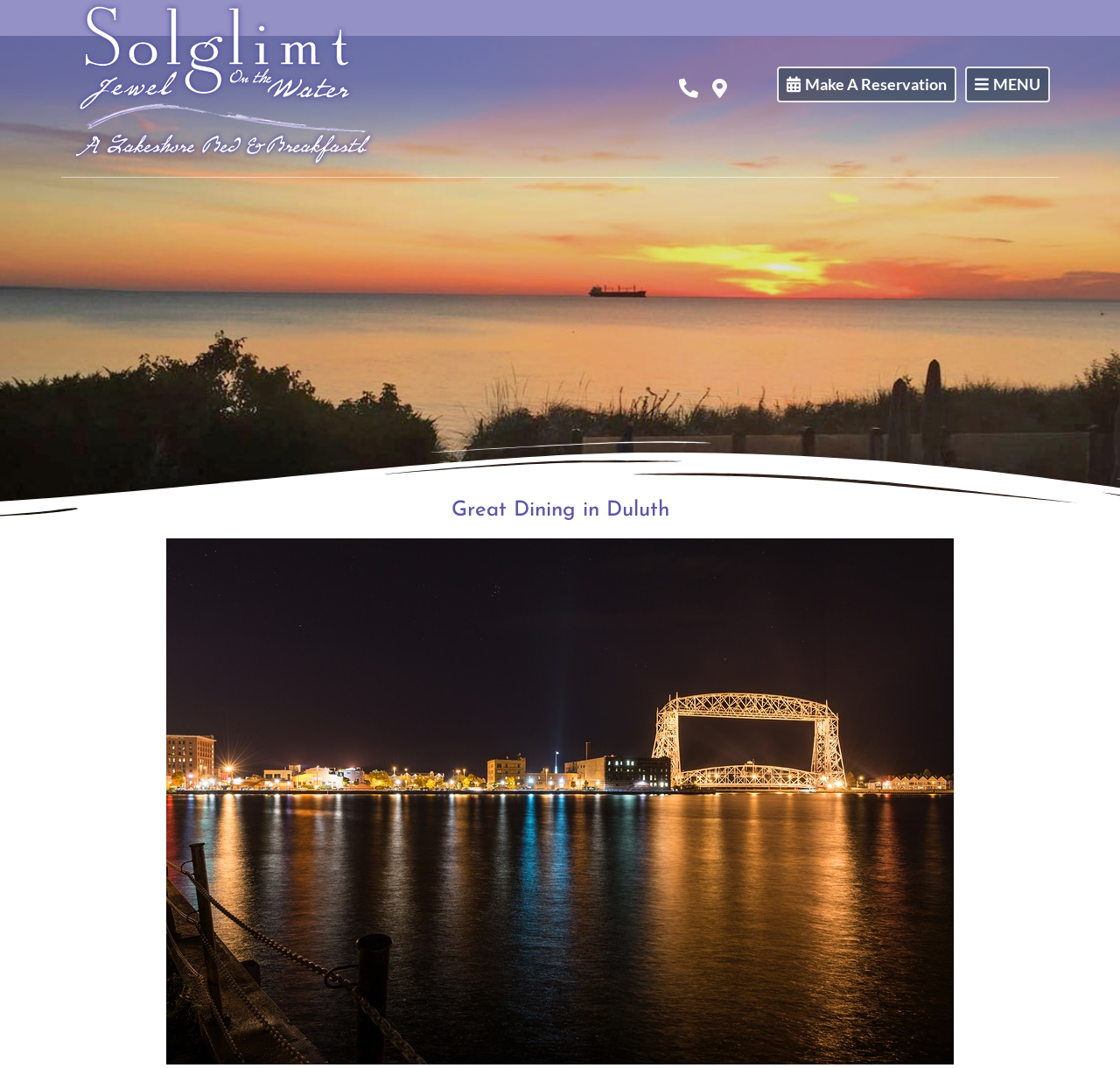Identify the bounding box coordinates for the UI element mentioned here: "alt="solglimt_logo_hdr" title="solglimt_logo_hdr"". Provide the coordinates as four float values between 0 and 1, i.e., [left, top, right, bottom].

[0.062, 0.0, 0.336, 0.157]